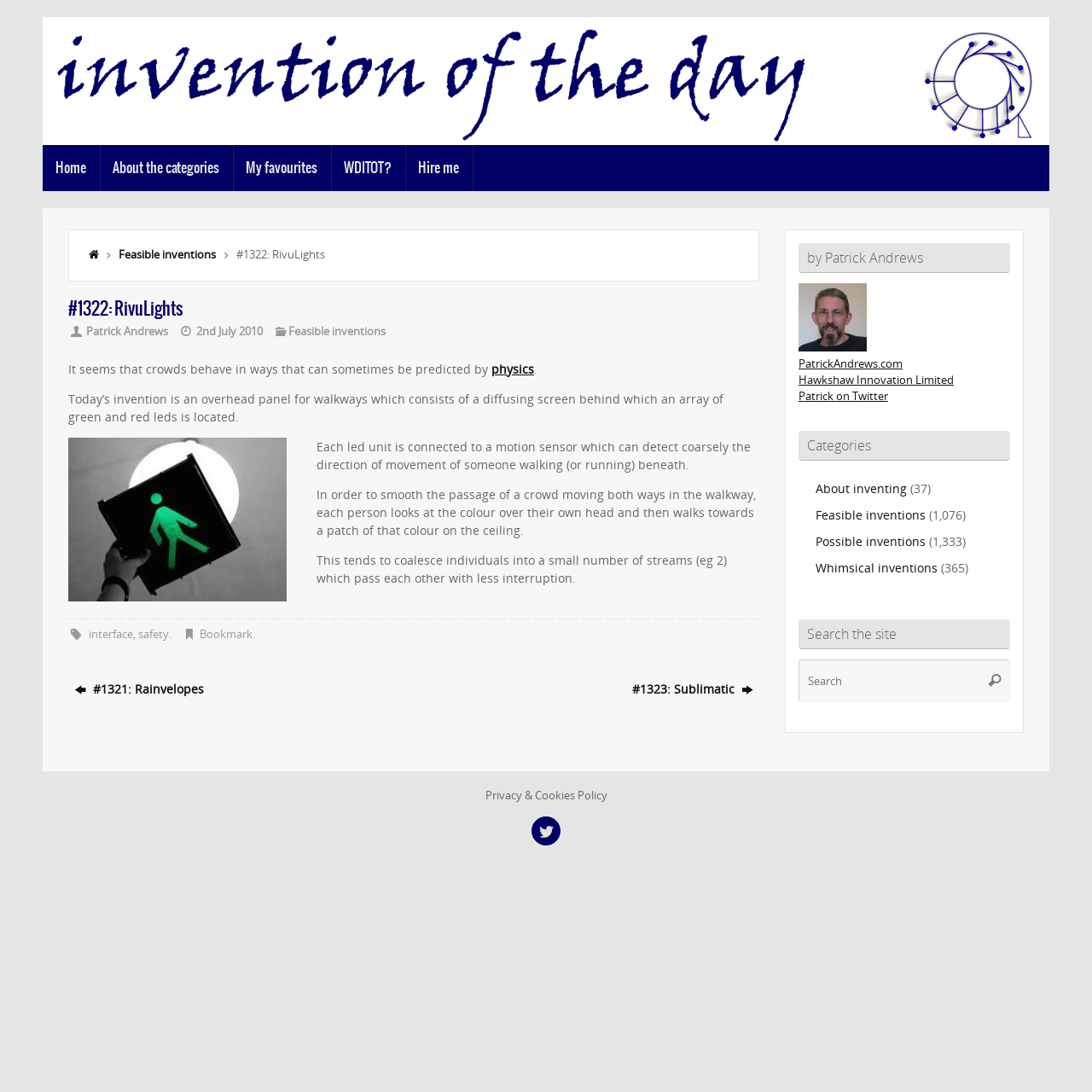Refer to the image and provide an in-depth answer to the question:
How many categories are listed in the 'Categories' section?

The 'Categories' section is located on the right side of the webpage. It lists several categories, including 'About inventing', 'Feasible inventions', 'Possible inventions', and 'Whimsical inventions'. Counting these categories, we can see that there are 4 categories listed in the 'Categories' section.